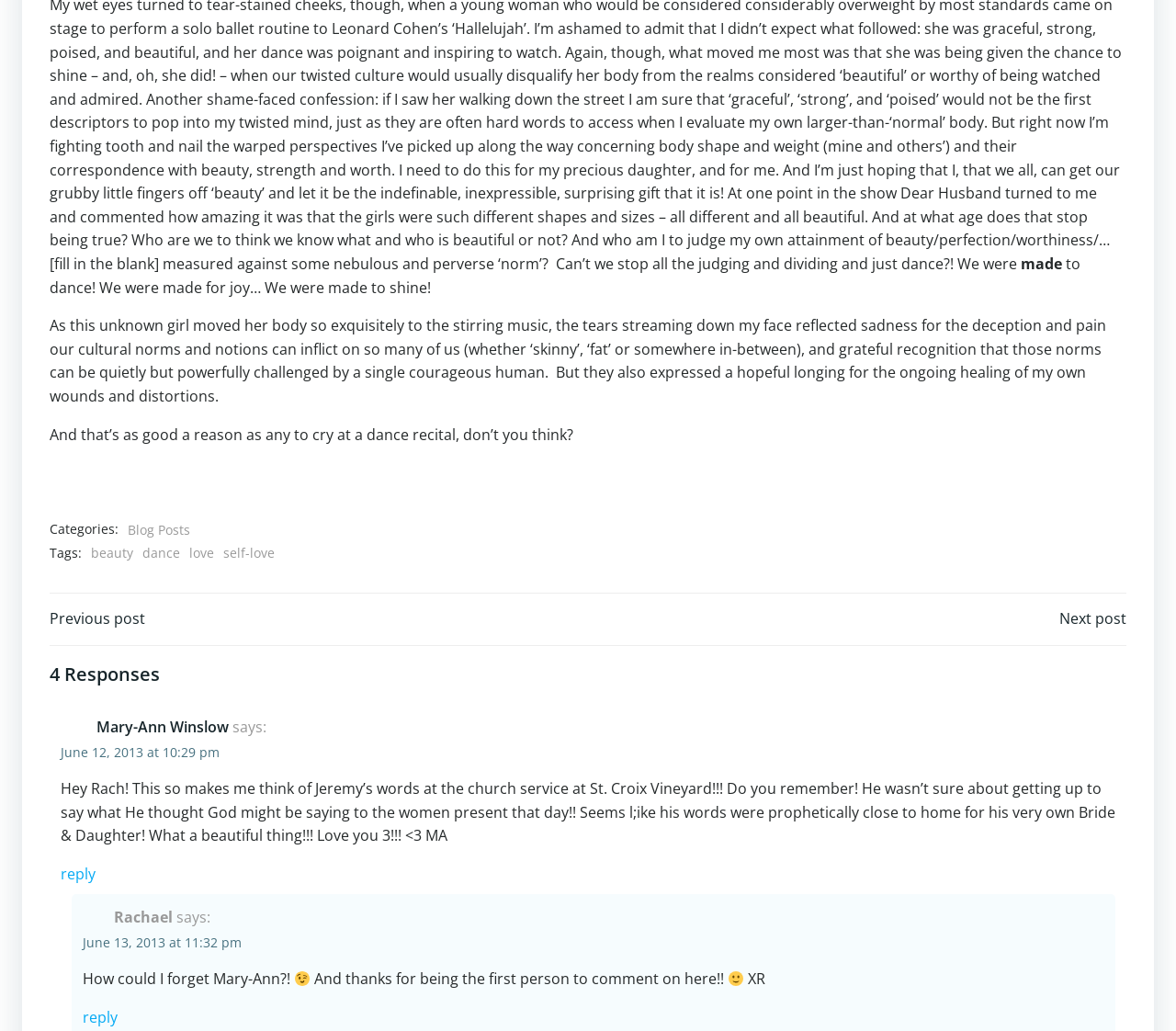Locate the bounding box coordinates of the item that should be clicked to fulfill the instruction: "Click on the 'Reply to Mary-Ann Winslow' link".

[0.052, 0.837, 0.948, 0.858]